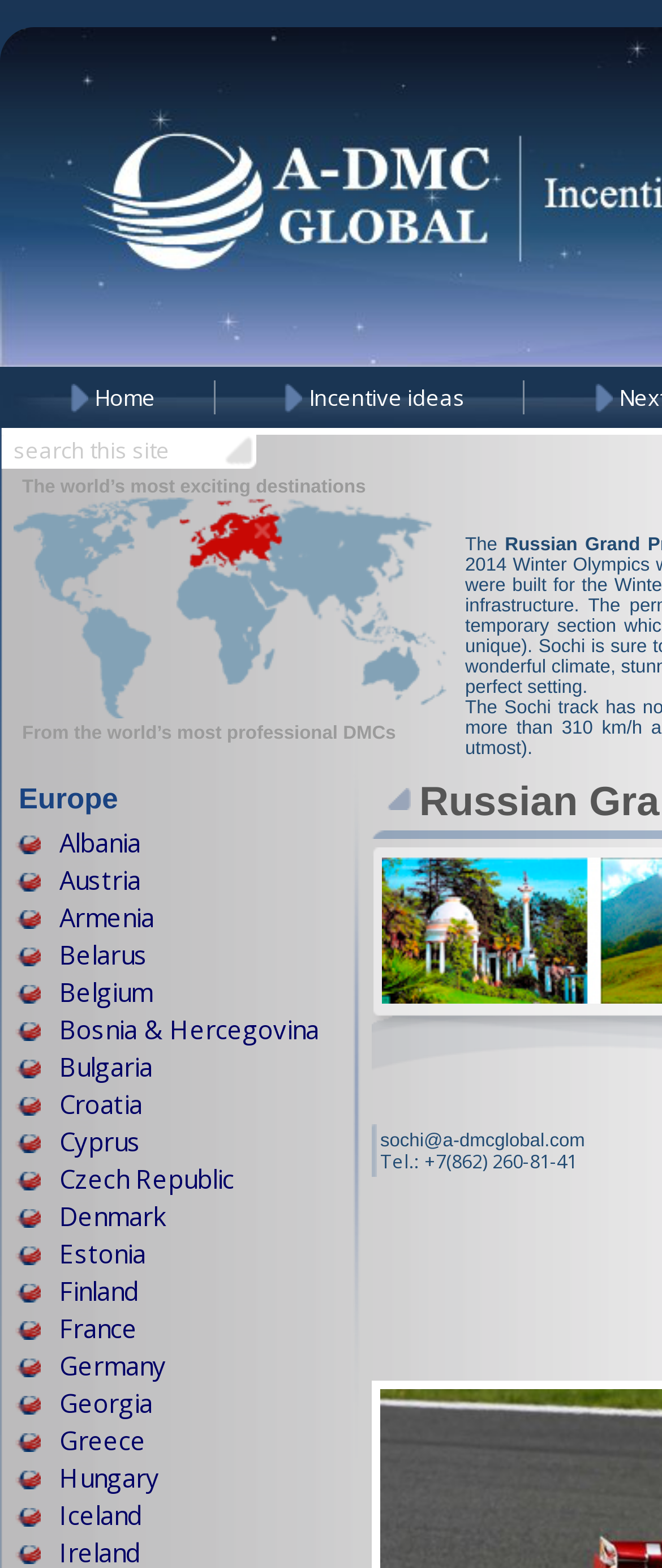Please provide a comprehensive response to the question below by analyzing the image: 
How many European countries are listed?

I counted the number of StaticText elements with country names starting from 'Albania' to 'France', and there are 20 of them.